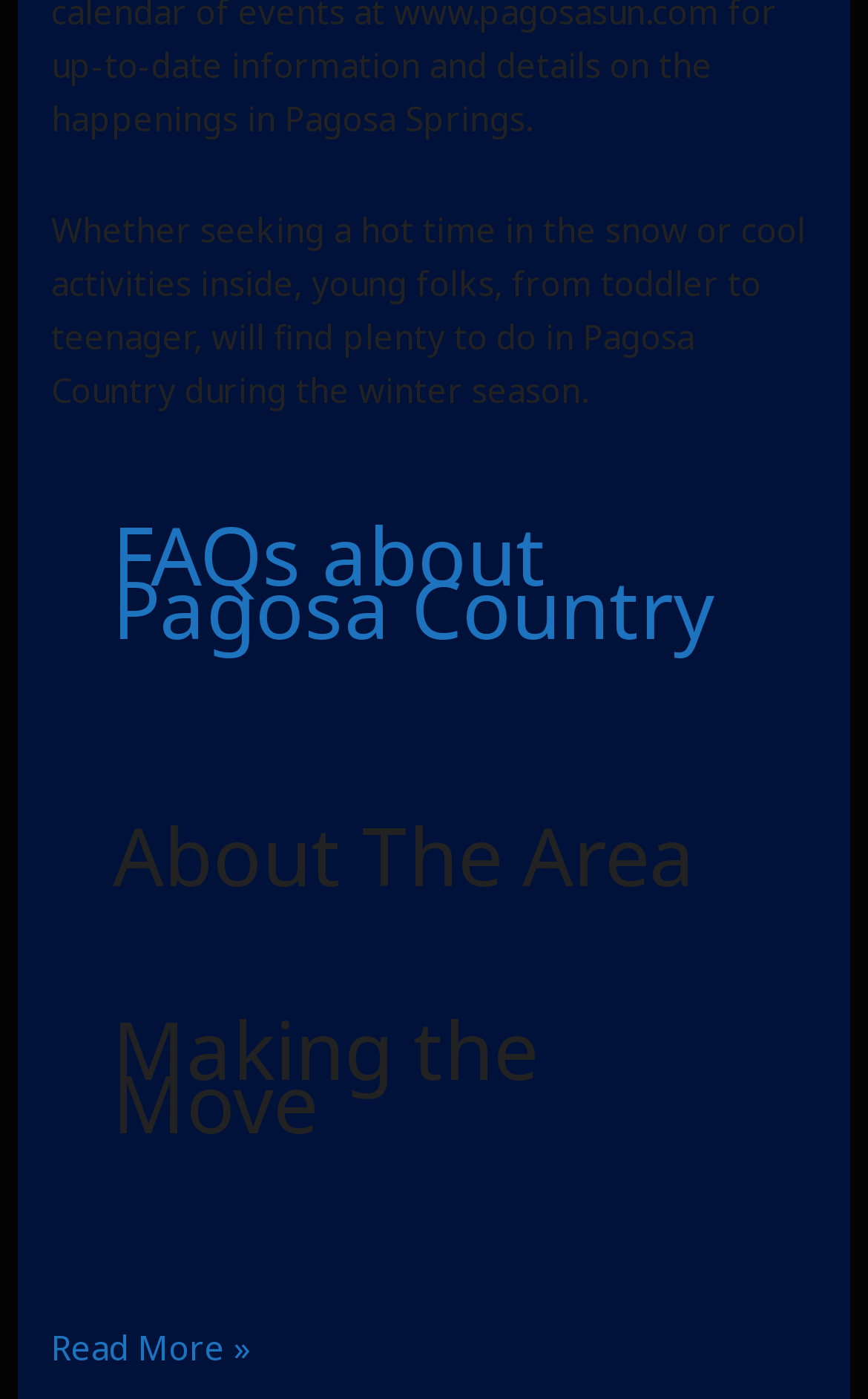Respond to the question below with a single word or phrase:
How many links are present on the webpage?

3